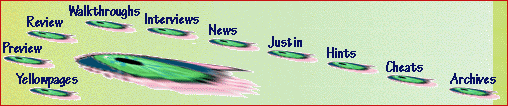Offer a detailed narrative of the image's content.

The image features a colorful navigation bar designed for a website, possibly related to gaming or online content. It showcases various links, each represented with a stylized graphic element that incorporates an eye-catching design, possibly resembling a playful, abstract creature. The links include "Review," "Walkthroughs," "Interviews," "News," "Justin," "Hints," "Cheats," "Archives," and "Yellowpages." The use of vibrant green and pink colors against a soft background creates a dynamic appearance, suggesting an engaging user interface aimed at gamers or enthusiasts looking for interactive content and resources. This design reflects the nostalgic aesthetic commonly associated with early website layouts, evoking a sense of both functionality and creativity in web navigation.